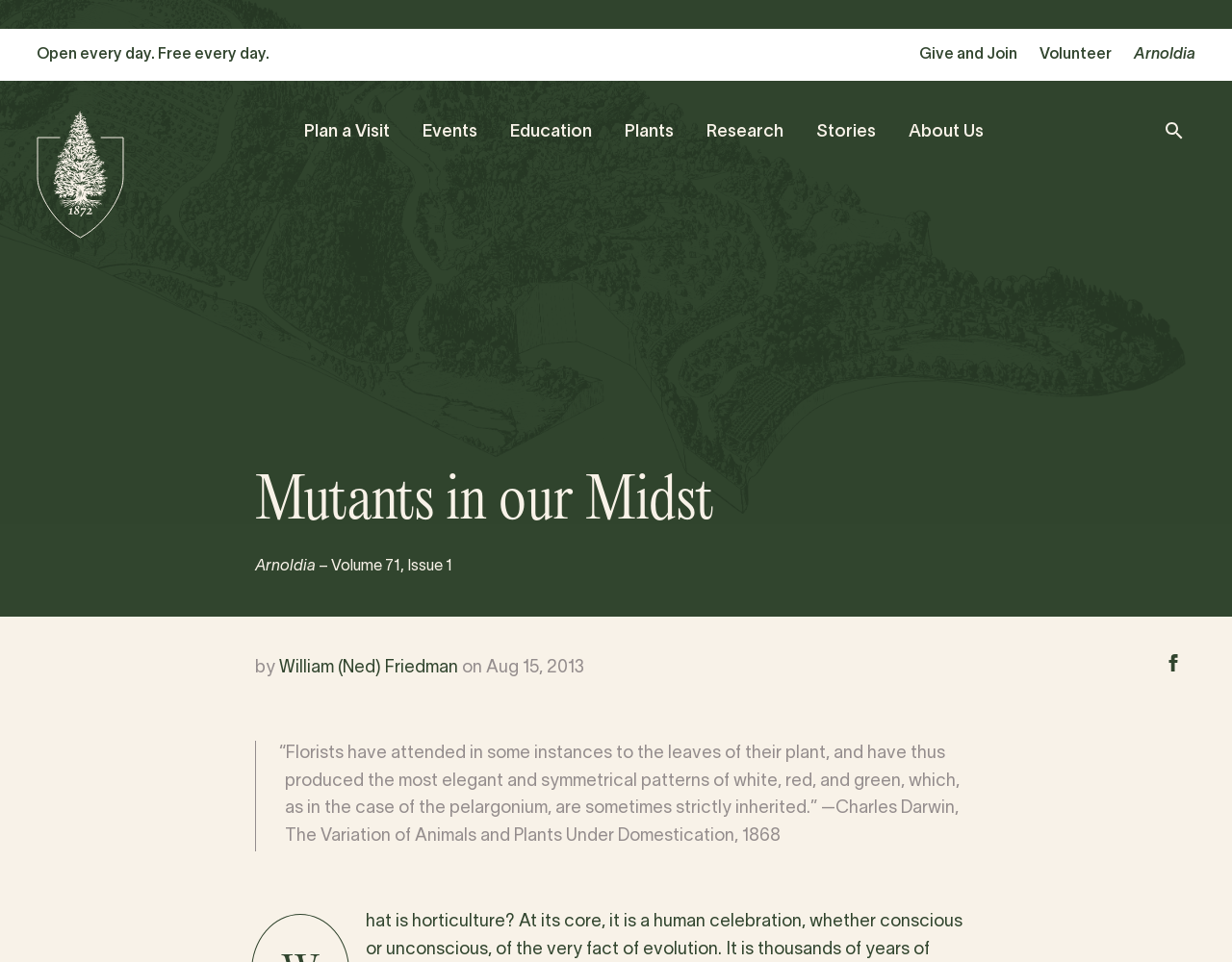Generate a detailed explanation of the webpage's features and information.

The webpage is about the Arnold Arboretum, with a focus on an article titled "Mutants in our Midst". At the top, there are several links, including "Open every day. Free every day.", "Give and Join", "Volunteer", and "Arnoldia", which are positioned horizontally across the page. Below these links, there is a navigation menu with links to "Home", "Plan a Visit", "Events", "Education", "Plants", "Research", "Stories", and "About Us", which are arranged in a horizontal row.

On the top right, there is a button to toggle the search bar, accompanied by a small image. Below the navigation menu, there is a header section with a heading "Mutants in our Midst" and a subheading "Arnoldia – Volume 71, Issue 1". The header section also contains a "Share" button and a link to share the article on Facebook, accompanied by a small image.

The main content of the page is an article, which starts with a quote from Charles Darwin's book "The Variation of Animals and Plants Under Domestication" in a blockquote format. The quote discusses how florists have produced elegant patterns on plant leaves. The article is written by William (Ned) Friedman and was published on August 15, 2013.